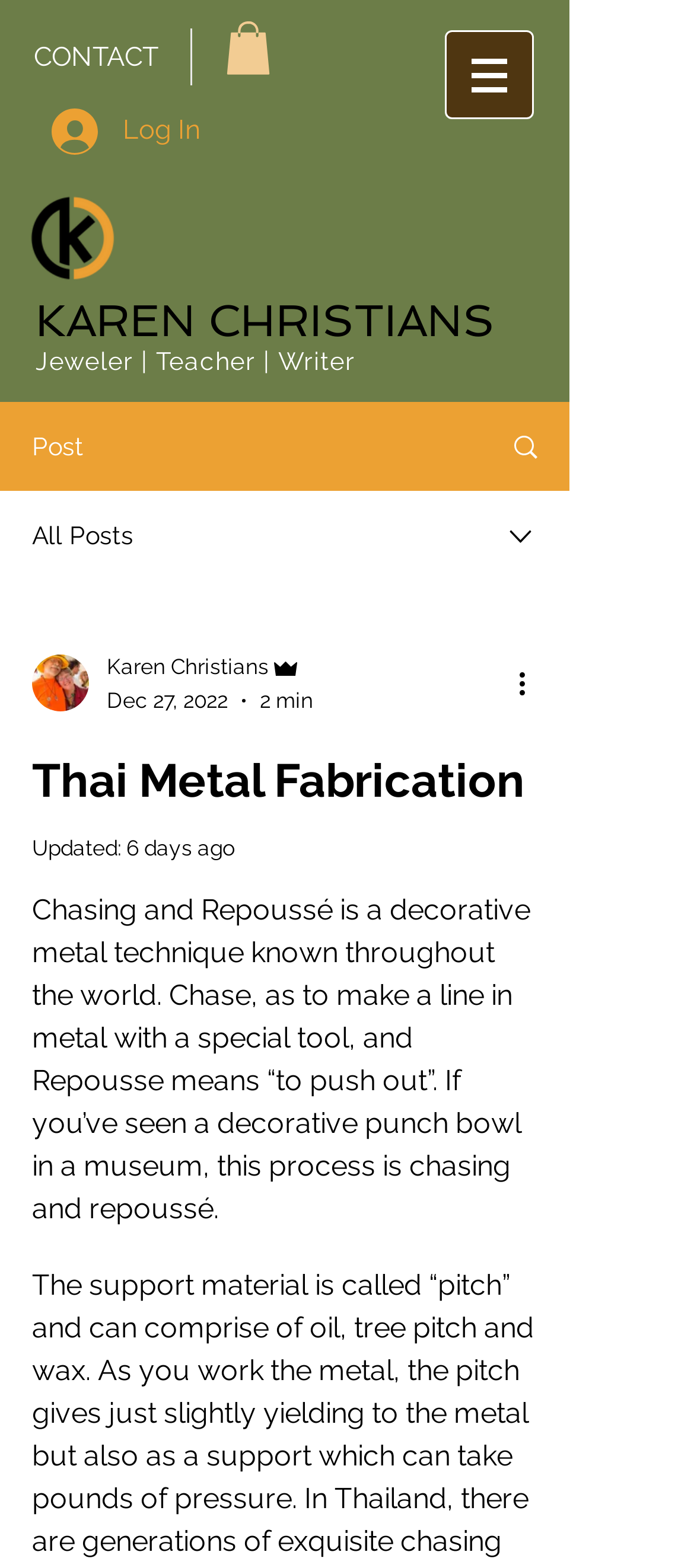Can you find the bounding box coordinates for the element to click on to achieve the instruction: "Click the Log In button"?

[0.038, 0.062, 0.326, 0.105]